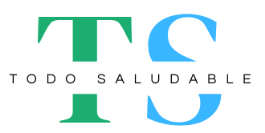What type of typography is used for the brand name?
Look at the image and provide a short answer using one word or a phrase.

sans-serif